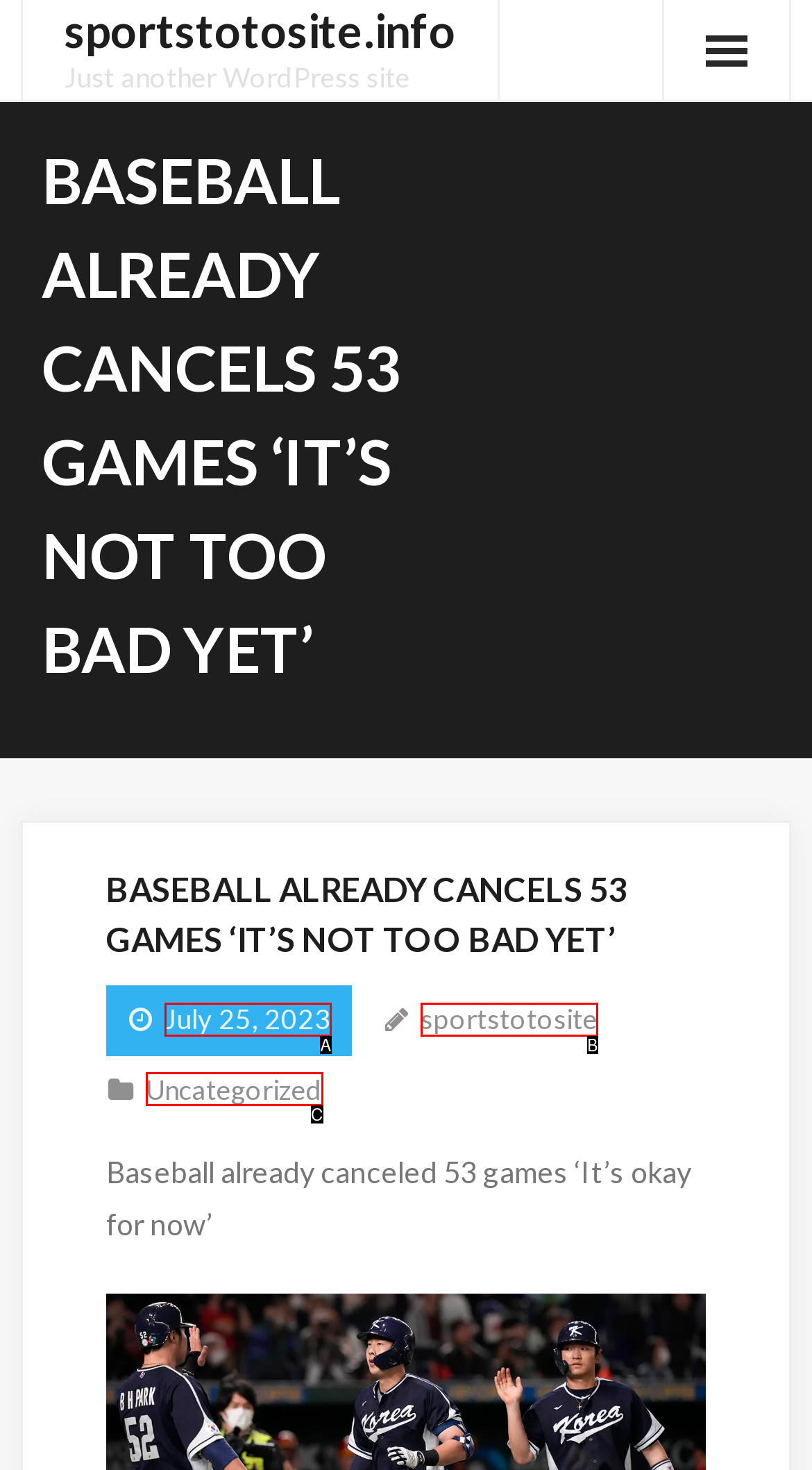Refer to the element description: July 25, 2023 and identify the matching HTML element. State your answer with the appropriate letter.

A